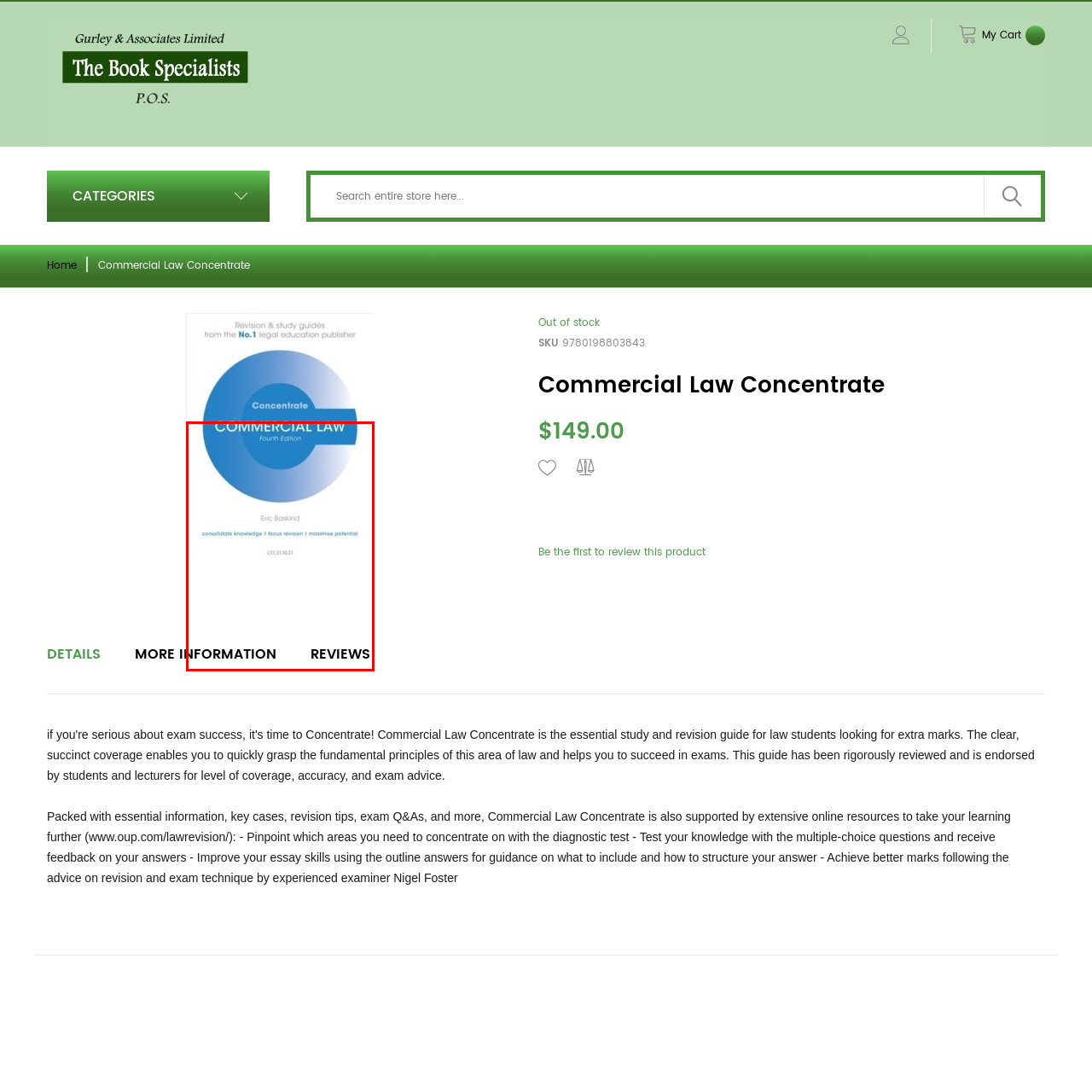Generate a detailed description of the content found inside the red-outlined section of the image.

This image depicts the cover of the book titled "Commercial Law," authored by Eric Baskind. It is identified as the fourth edition and features a clean, modern design with a prominent blue circular graphic. The title is boldly displayed at the top, making it the focal point of the cover. Below the title, the author's name appears in a smaller font, complemented by the tagline "consolidate knowledge • focus revision • maximise potential," which suggests the book’s aim to aid in effective study and understanding of commercial law concepts. The publisher's logo, Oxford, is featured at the bottom, indicating its academic credibility. Overall, this cover design conveys professionalism and clarity, appealing to students and professionals interested in commercial law.